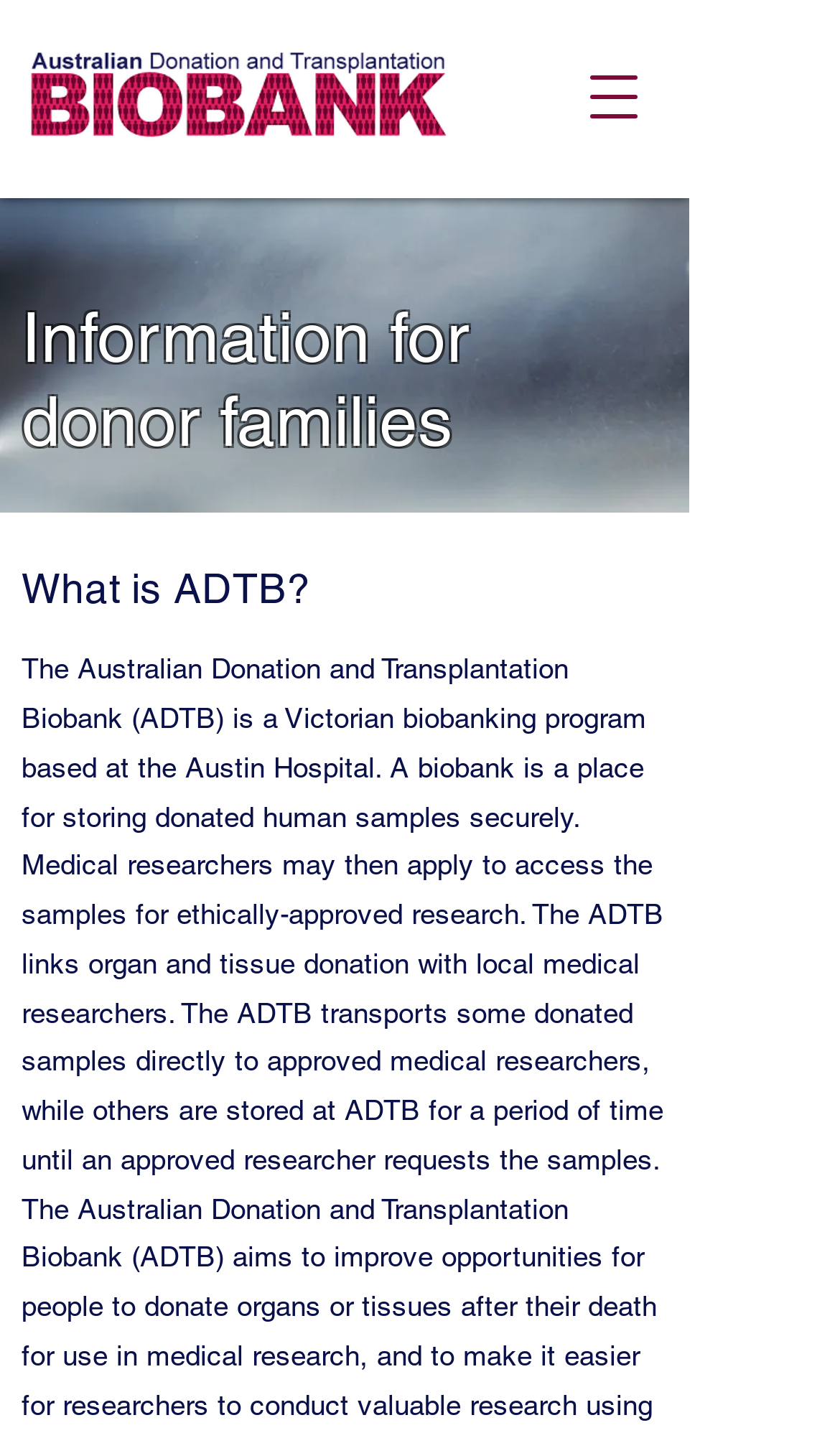Predict the bounding box of the UI element based on the description: "Understanding Architects and Planning". The coordinates should be four float numbers between 0 and 1, formatted as [left, top, right, bottom].

None